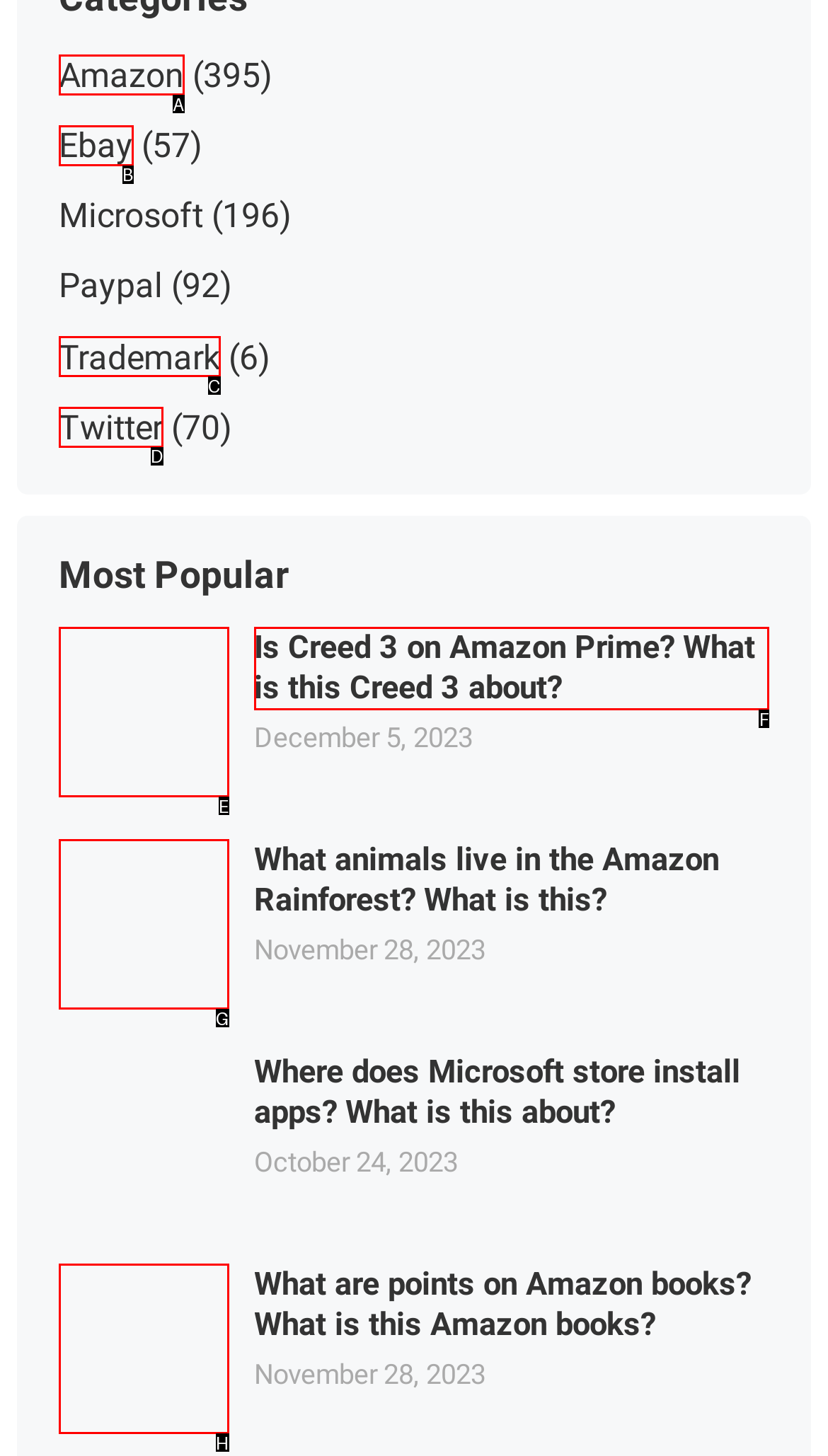Refer to the element description: Trademark and identify the matching HTML element. State your answer with the appropriate letter.

C